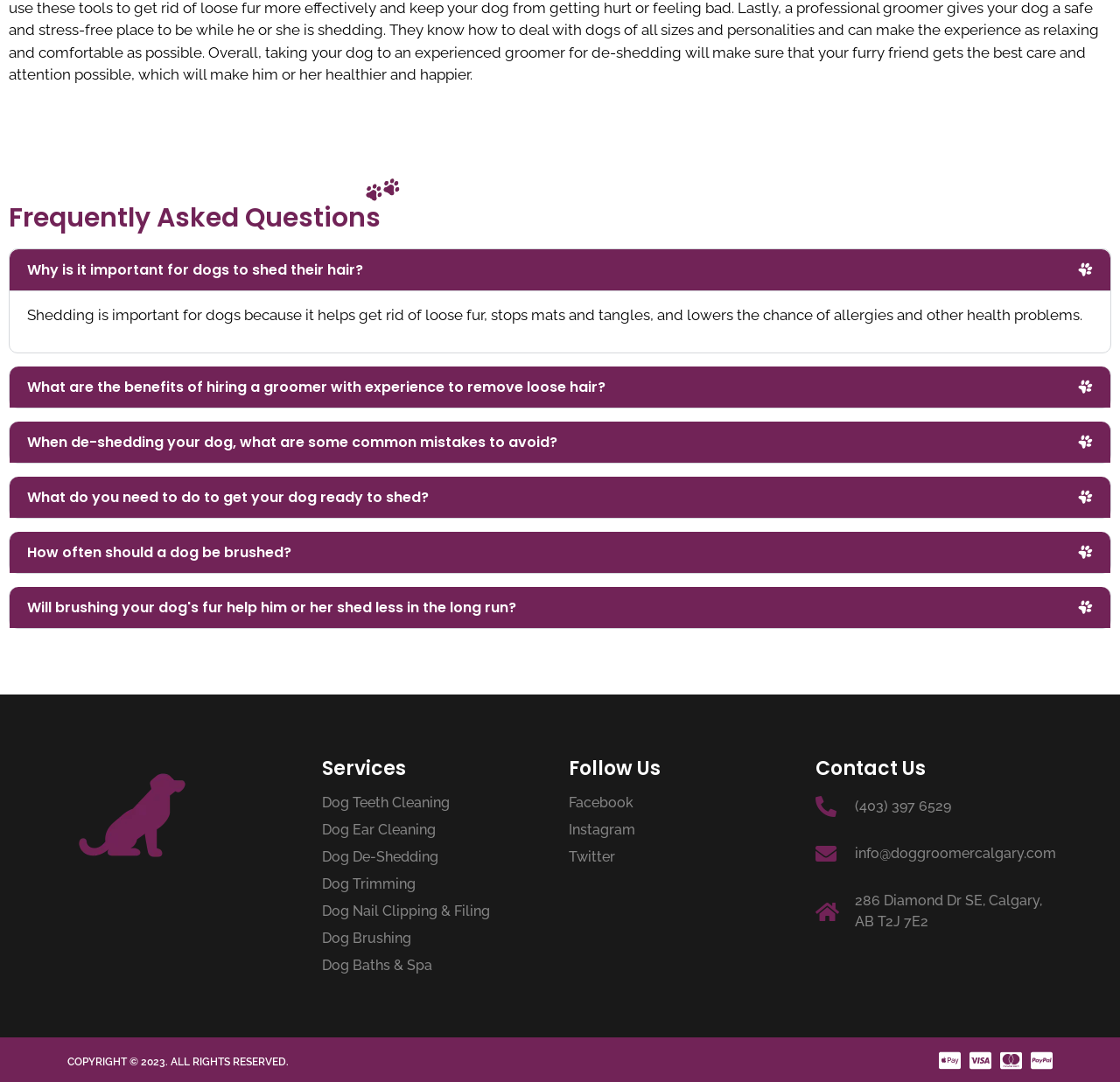Please determine the bounding box coordinates of the section I need to click to accomplish this instruction: "Contact the website via CONTACT US".

None